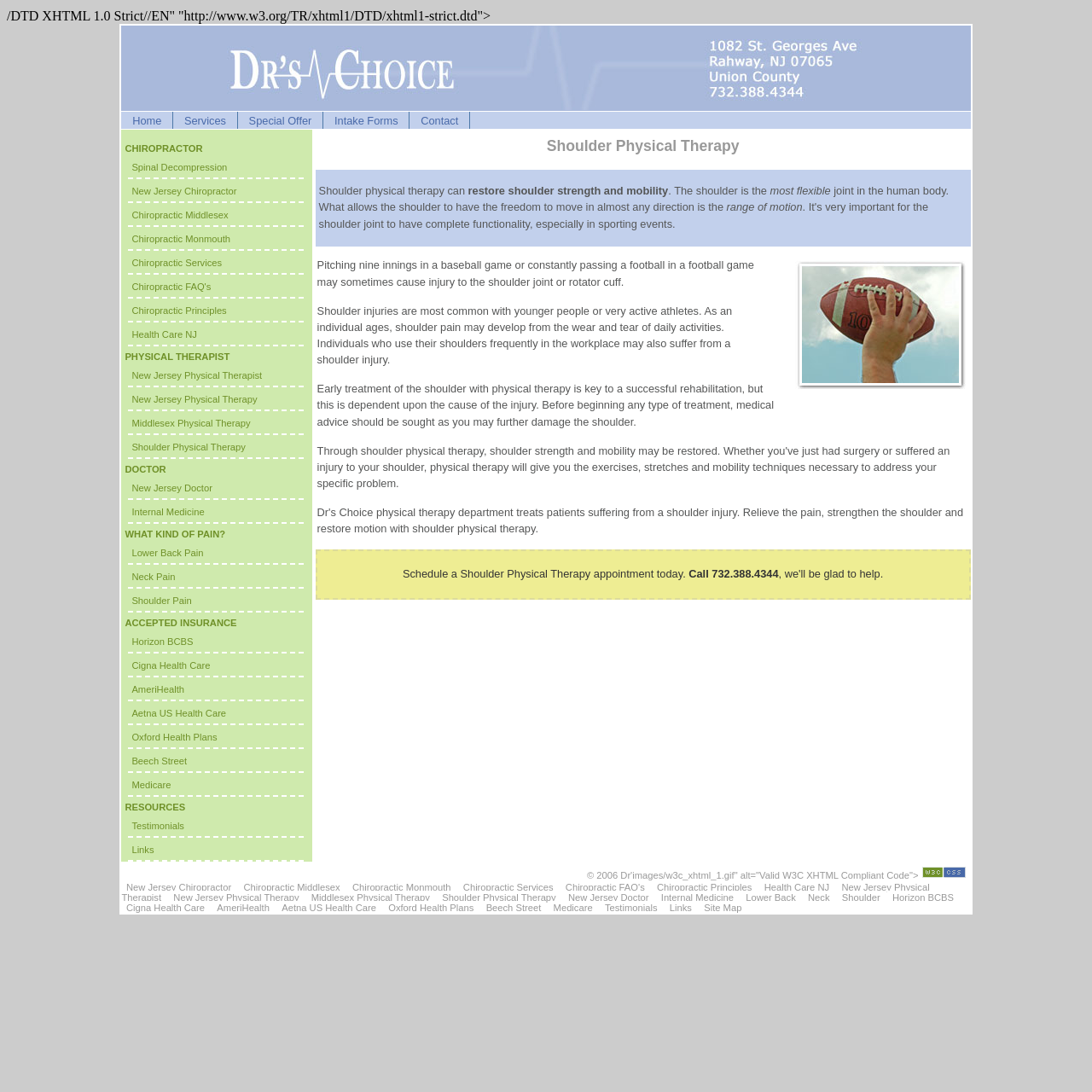Specify the bounding box coordinates of the area to click in order to follow the given instruction: "Click on the 'Schedule a Shoulder Physical Therapy appointment today' button."

[0.369, 0.519, 0.631, 0.531]